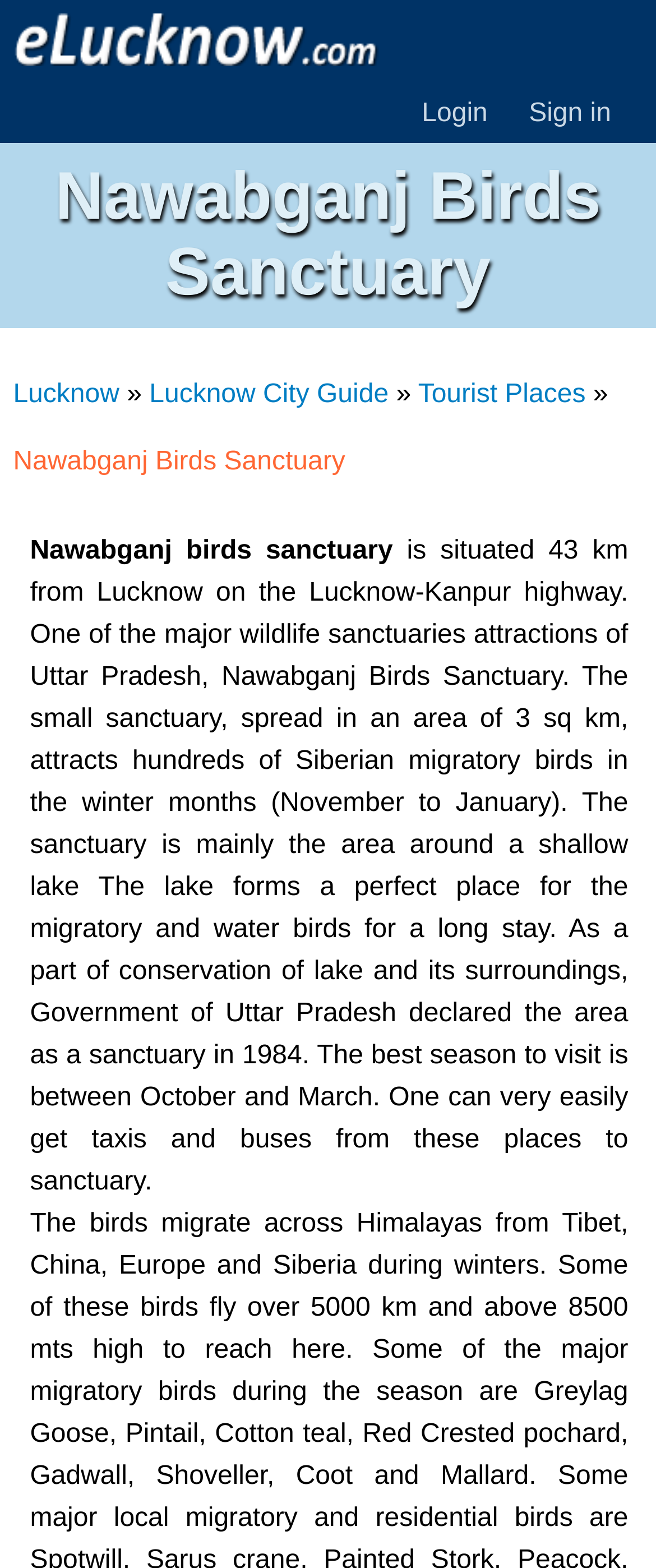Provide a short answer to the following question with just one word or phrase: What is the area of Nawabganj Birds Sanctuary?

3 sq km